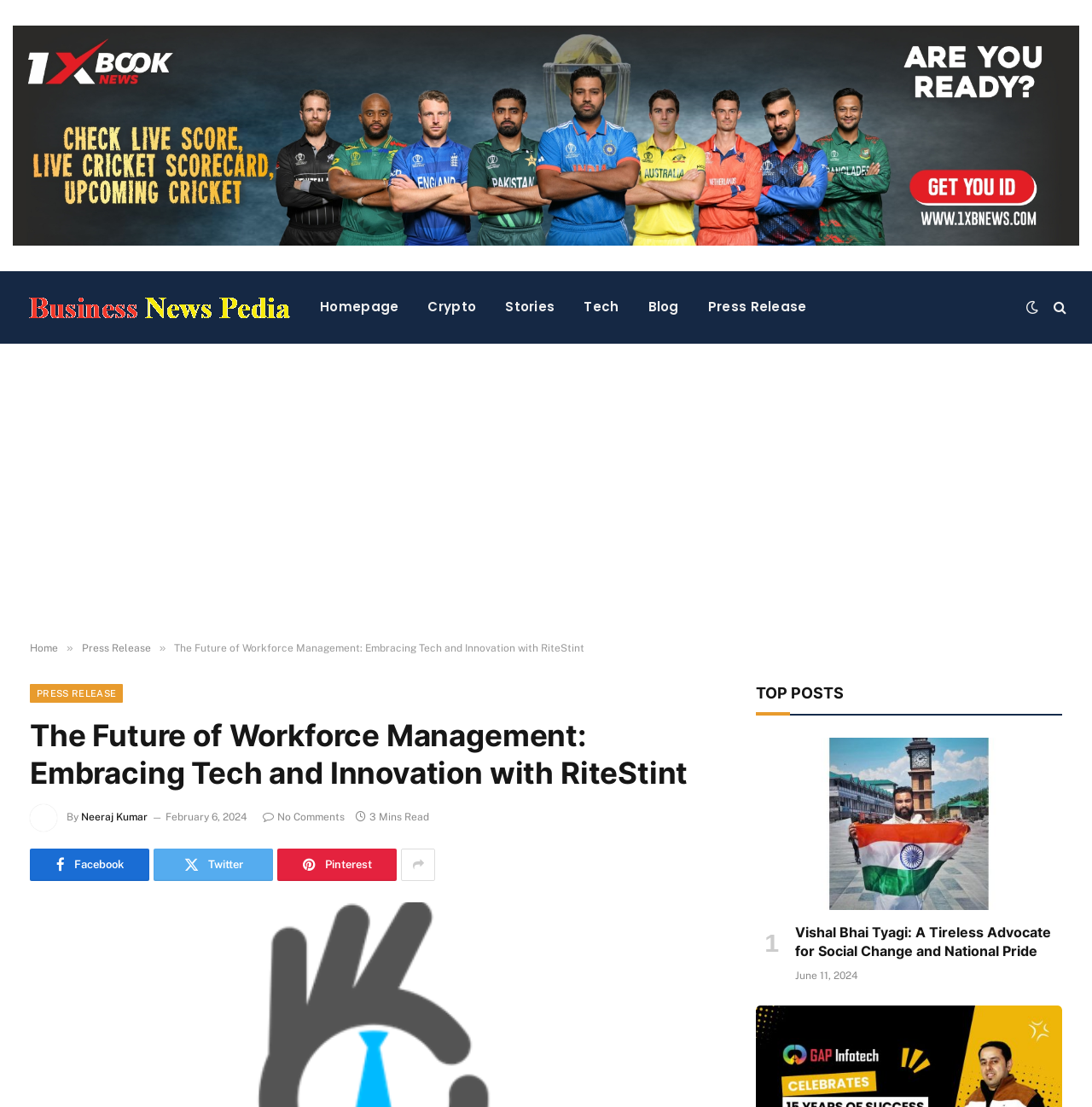Find the bounding box coordinates of the element's region that should be clicked in order to follow the given instruction: "Visit the Press Release page". The coordinates should consist of four float numbers between 0 and 1, i.e., [left, top, right, bottom].

[0.075, 0.58, 0.138, 0.591]